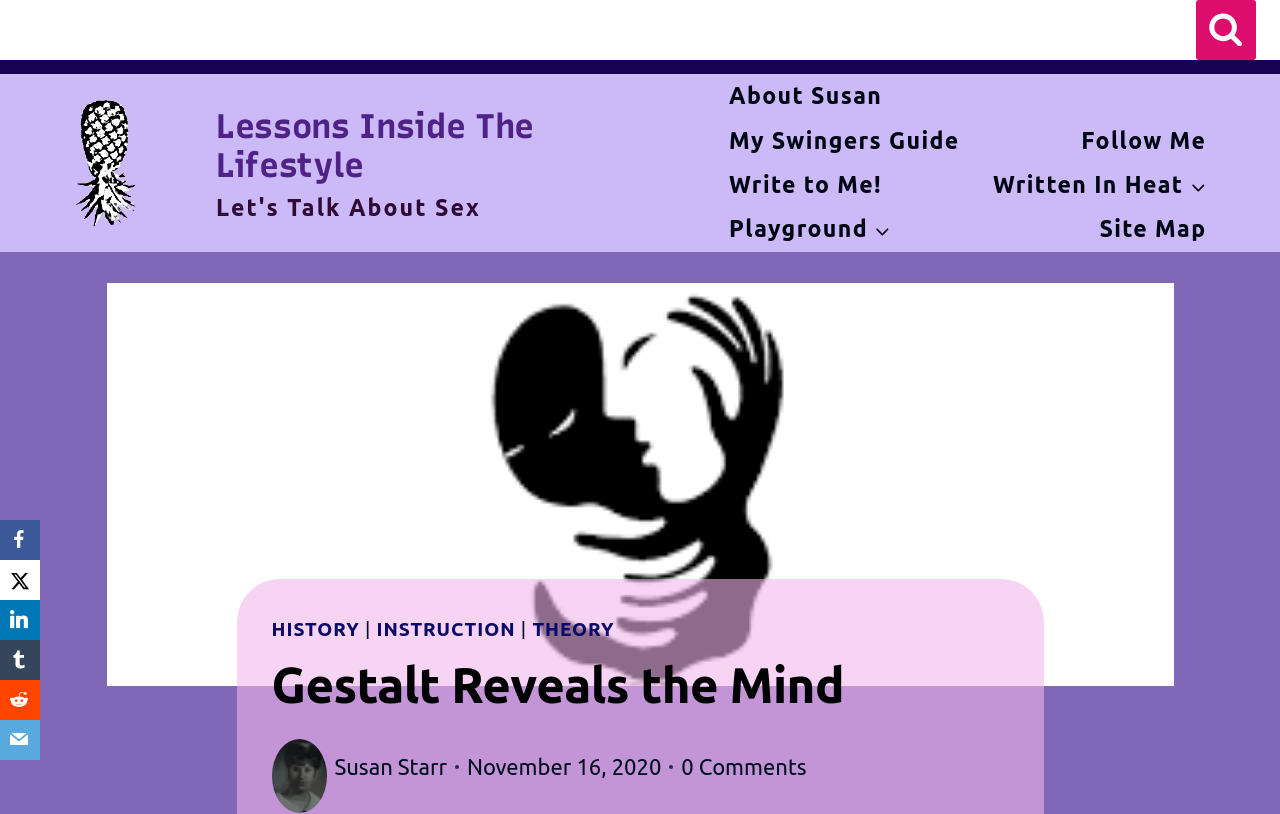Identify and provide the main heading of the webpage.

Gestalt Reveals the Mind